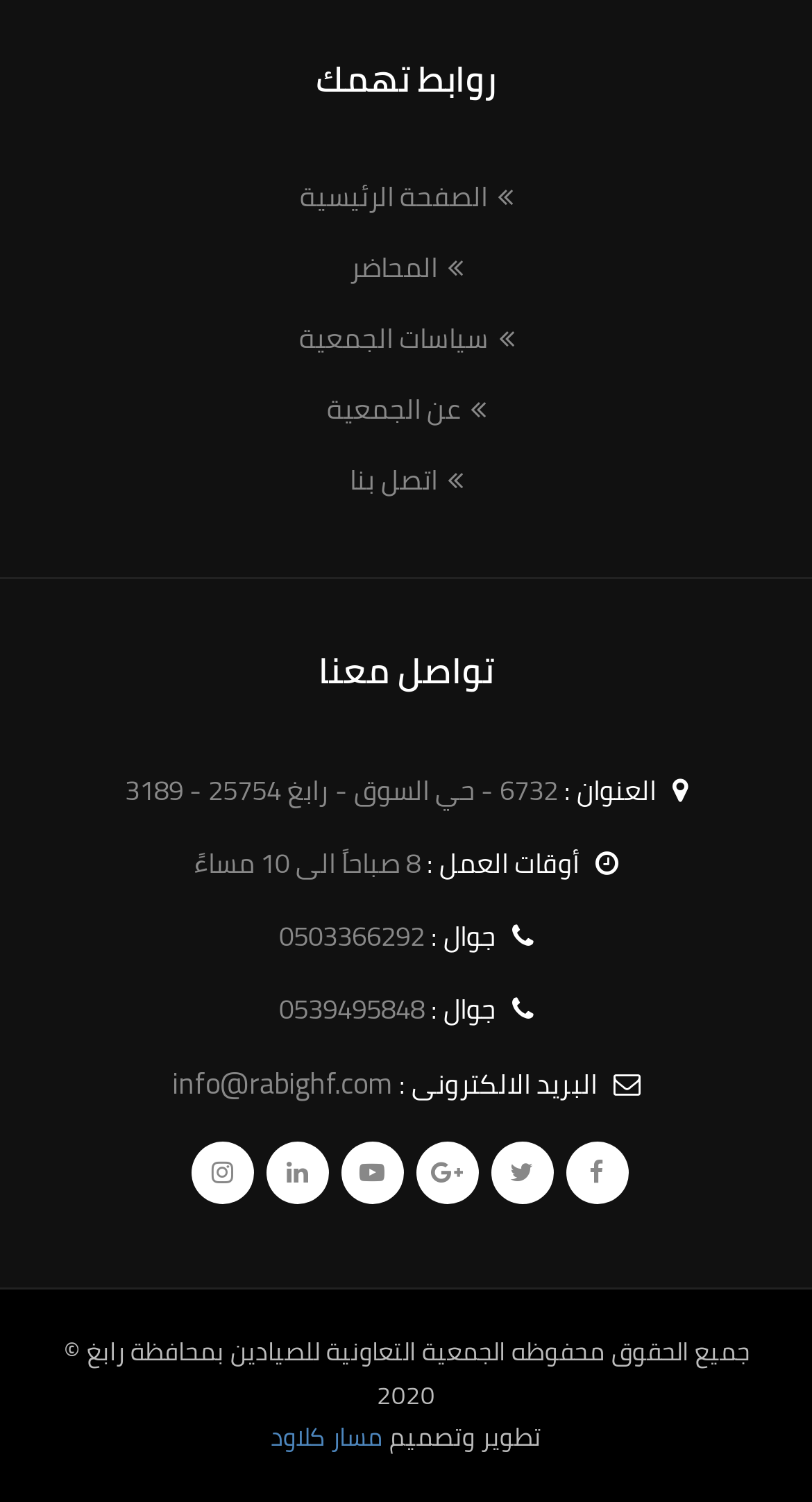Please specify the bounding box coordinates in the format (top-left x, top-left y, bottom-right x, bottom-right y), with all values as floating point numbers between 0 and 1. Identify the bounding box of the UI element described by: عن الجمعية

[0.403, 0.255, 0.597, 0.288]